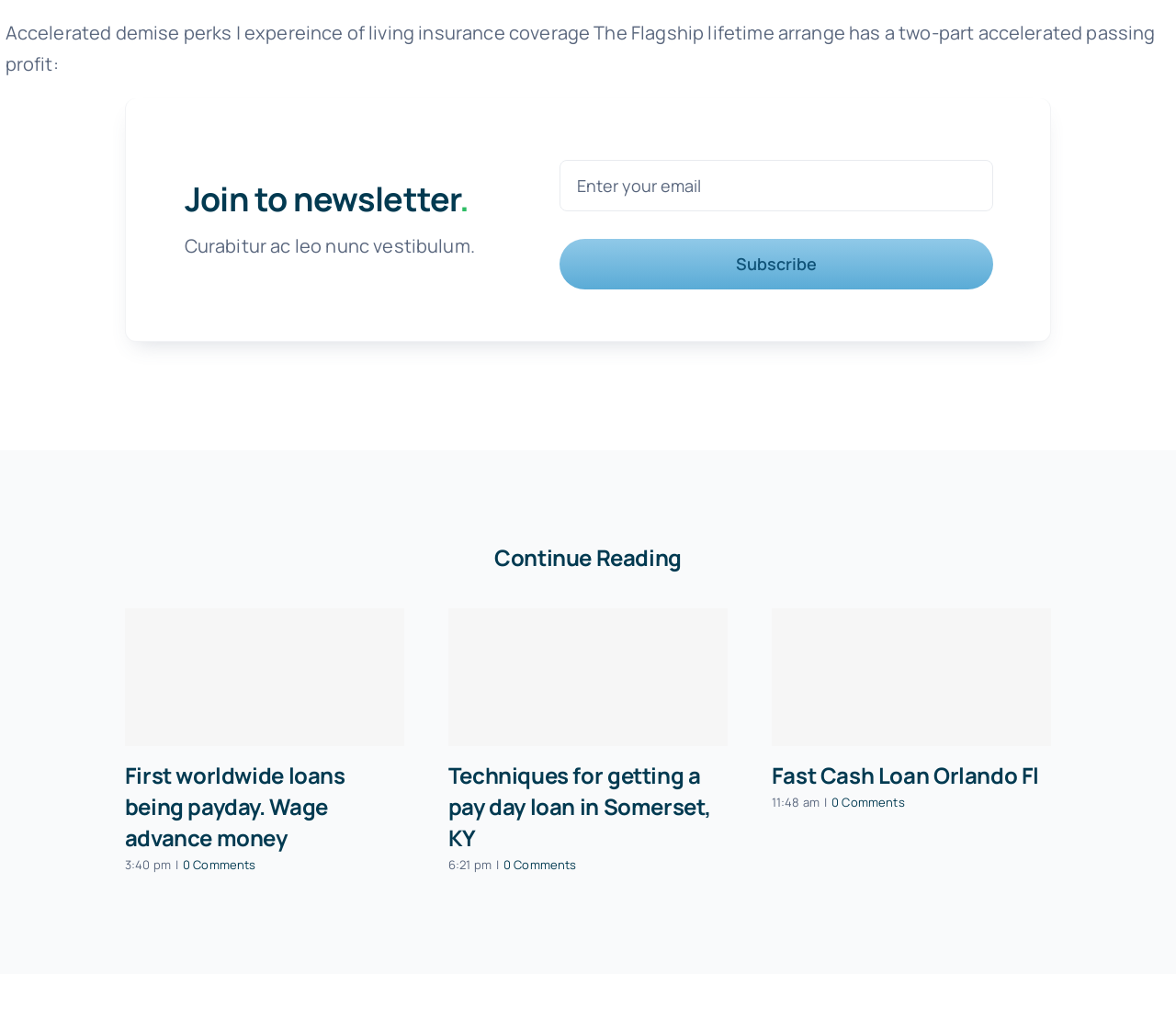Using the format (top-left x, top-left y, bottom-right x, bottom-right y), and given the element description, identify the bounding box coordinates within the screenshot: name="email" placeholder="Enter your email"

[0.476, 0.155, 0.845, 0.205]